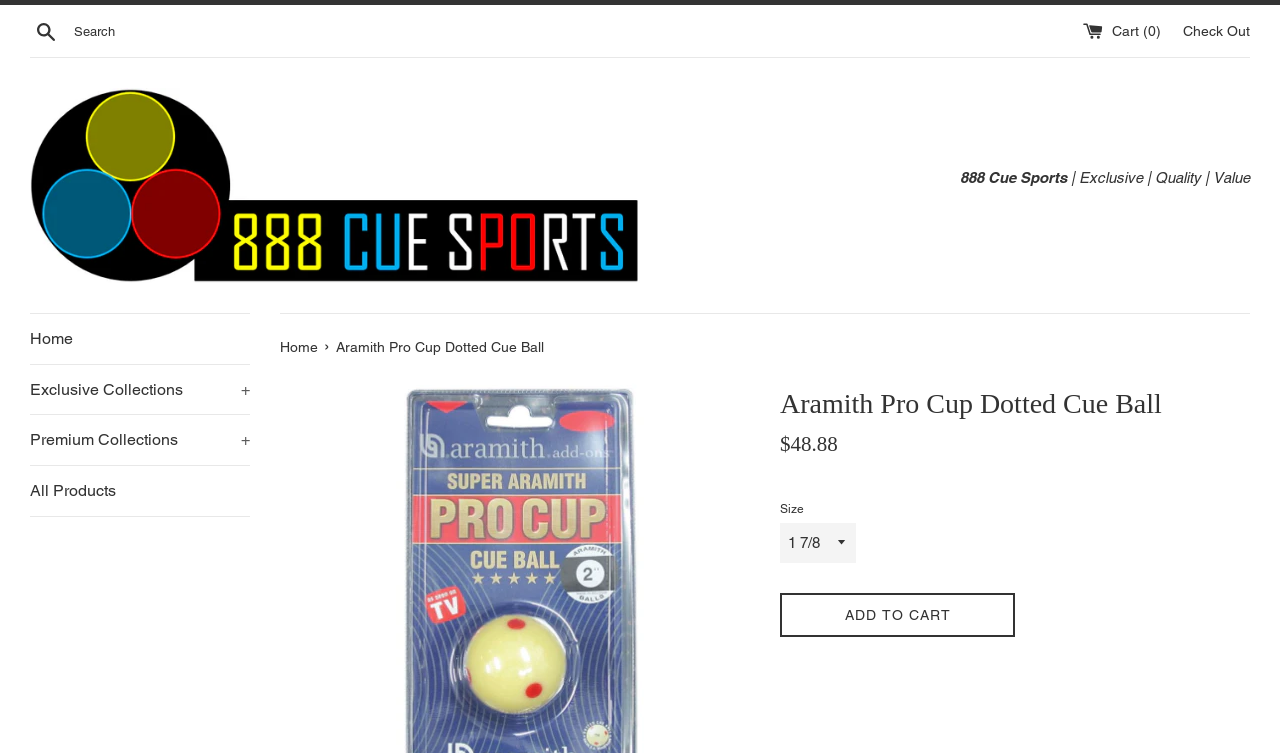What is the name of the website?
Utilize the information in the image to give a detailed answer to the question.

The name of the website can be found in the top-left corner of the webpage, where it says '888CueSports' and has a logo next to it.